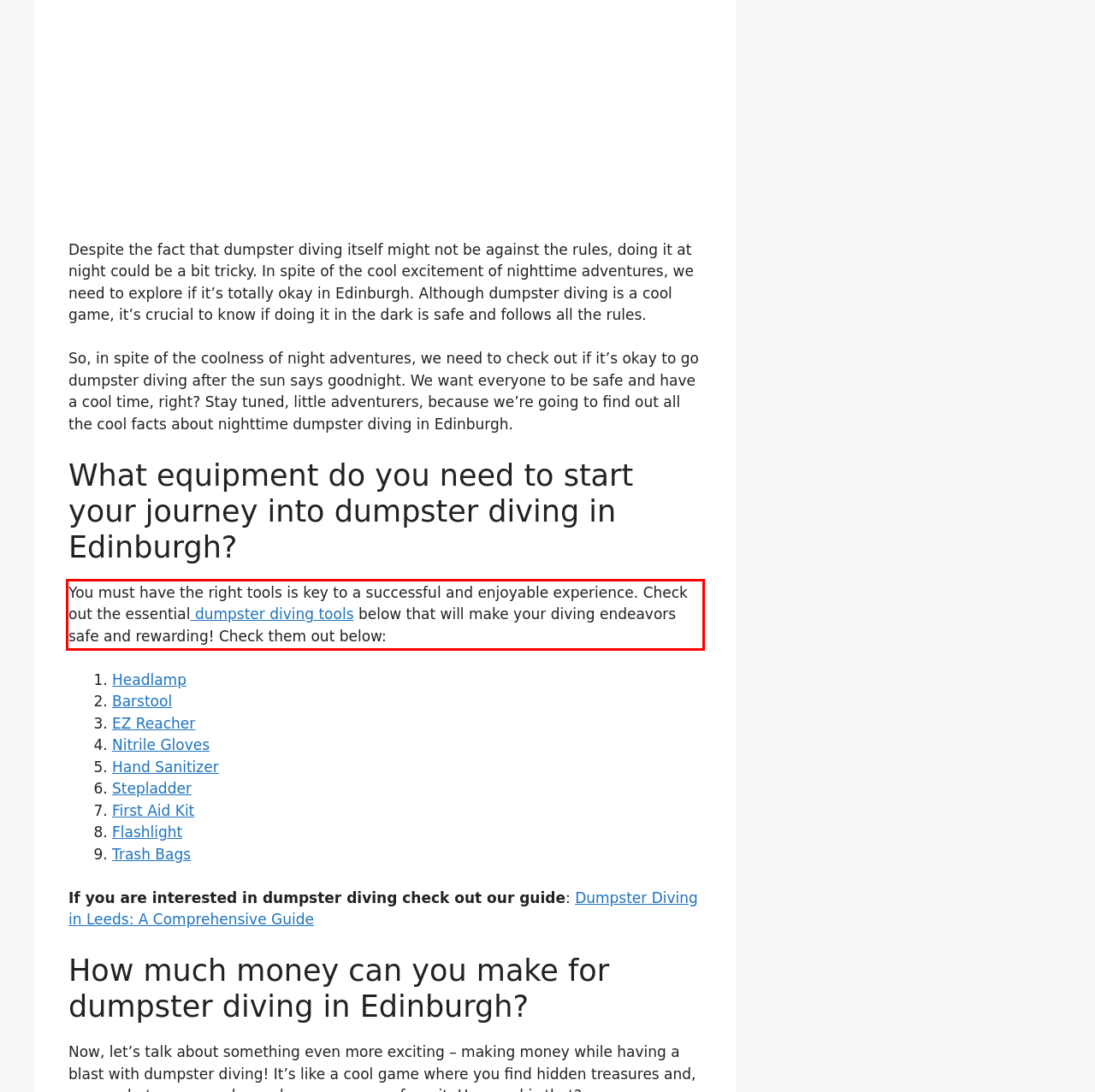You have a screenshot of a webpage with a red bounding box. Use OCR to generate the text contained within this red rectangle.

You must have the right tools is key to a successful and enjoyable experience. Check out the essential dumpster diving tools below that will make your diving endeavors safe and rewarding! Check them out below: